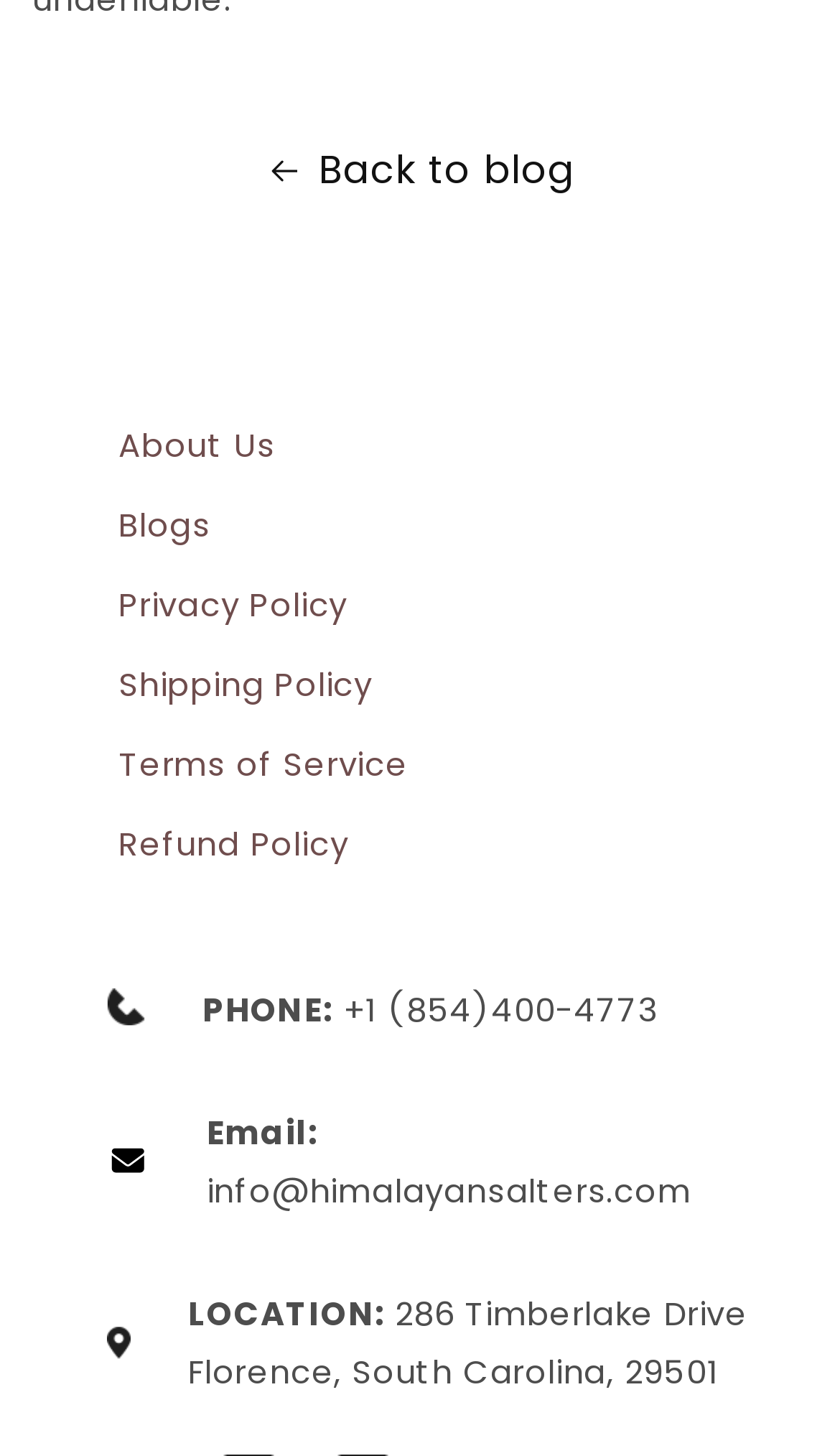How many links are there in the webpage?
Look at the image and answer the question with a single word or phrase.

8